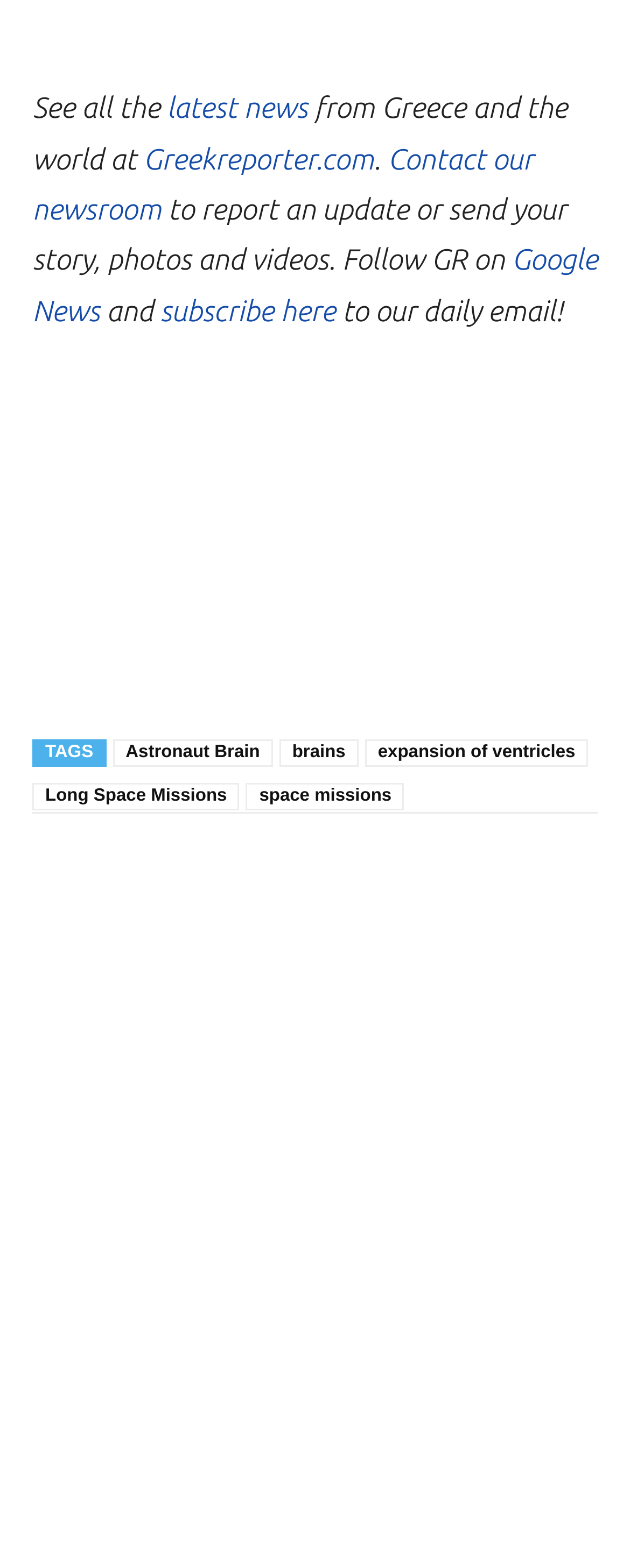Using the given description, provide the bounding box coordinates formatted as (top-left x, top-left y, bottom-right x, bottom-right y), with all values being floating point numbers between 0 and 1. Description: Long Space Missions

[0.051, 0.5, 0.381, 0.517]